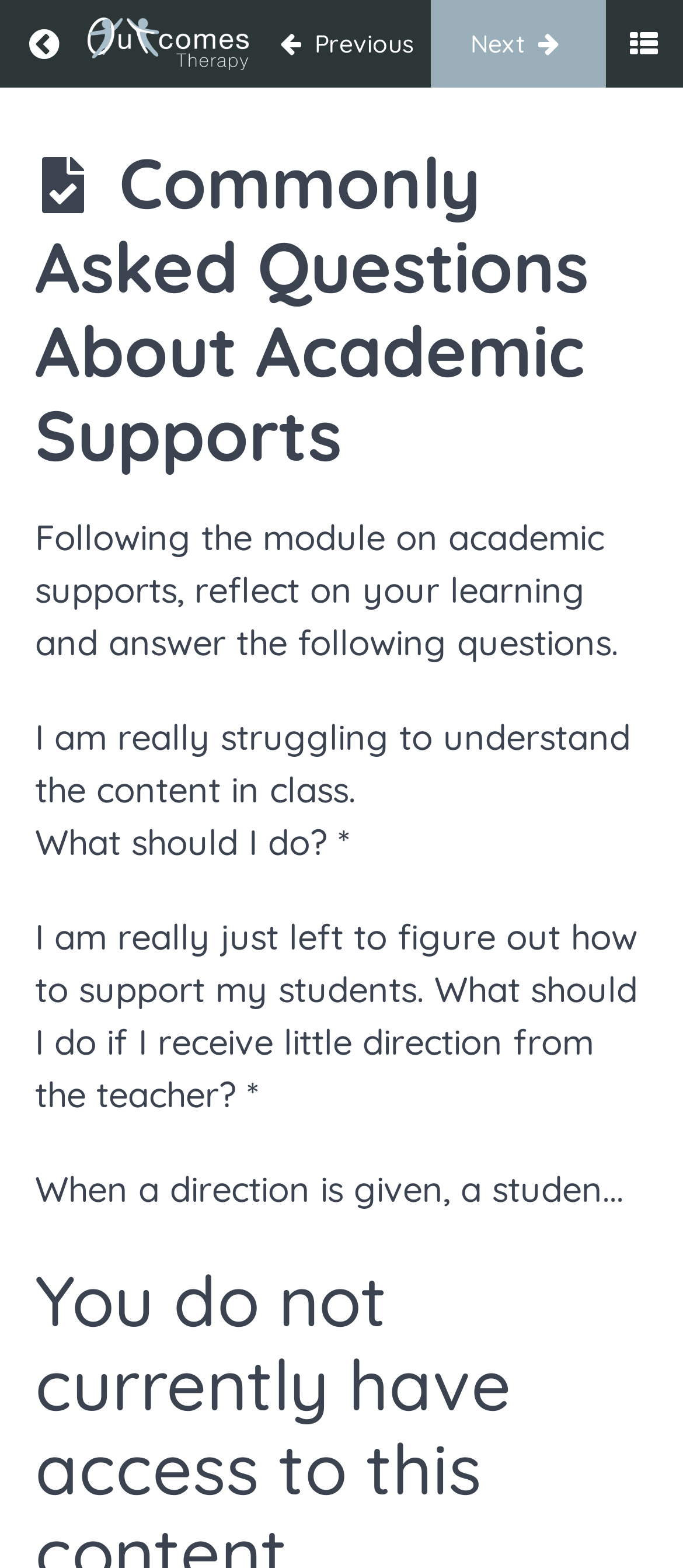How many questions are asked on this webpage?
Give a detailed and exhaustive answer to the question.

I counted the number of StaticText elements that contain question marks, which are 'I am really struggling to understand the content in class. What should I do? *', 'I am really just left to figure out how to support my students. What should I do if I receive little direction from the teacher? *', and two more, totaling 4 questions.